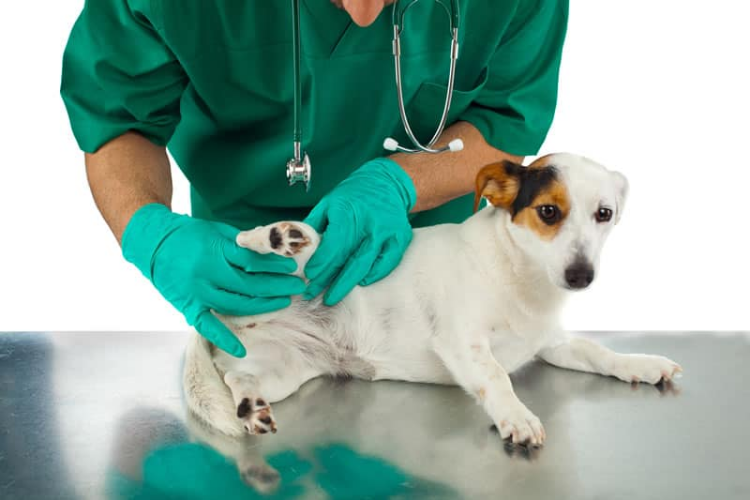What is the veterinarian examining?
Please answer the question with a detailed response using the information from the screenshot.

The veterinarian is gently supporting the dog's hind leg, suggesting that the examination is focused on that specific area, which is relevant to the context of hip dysplasia.